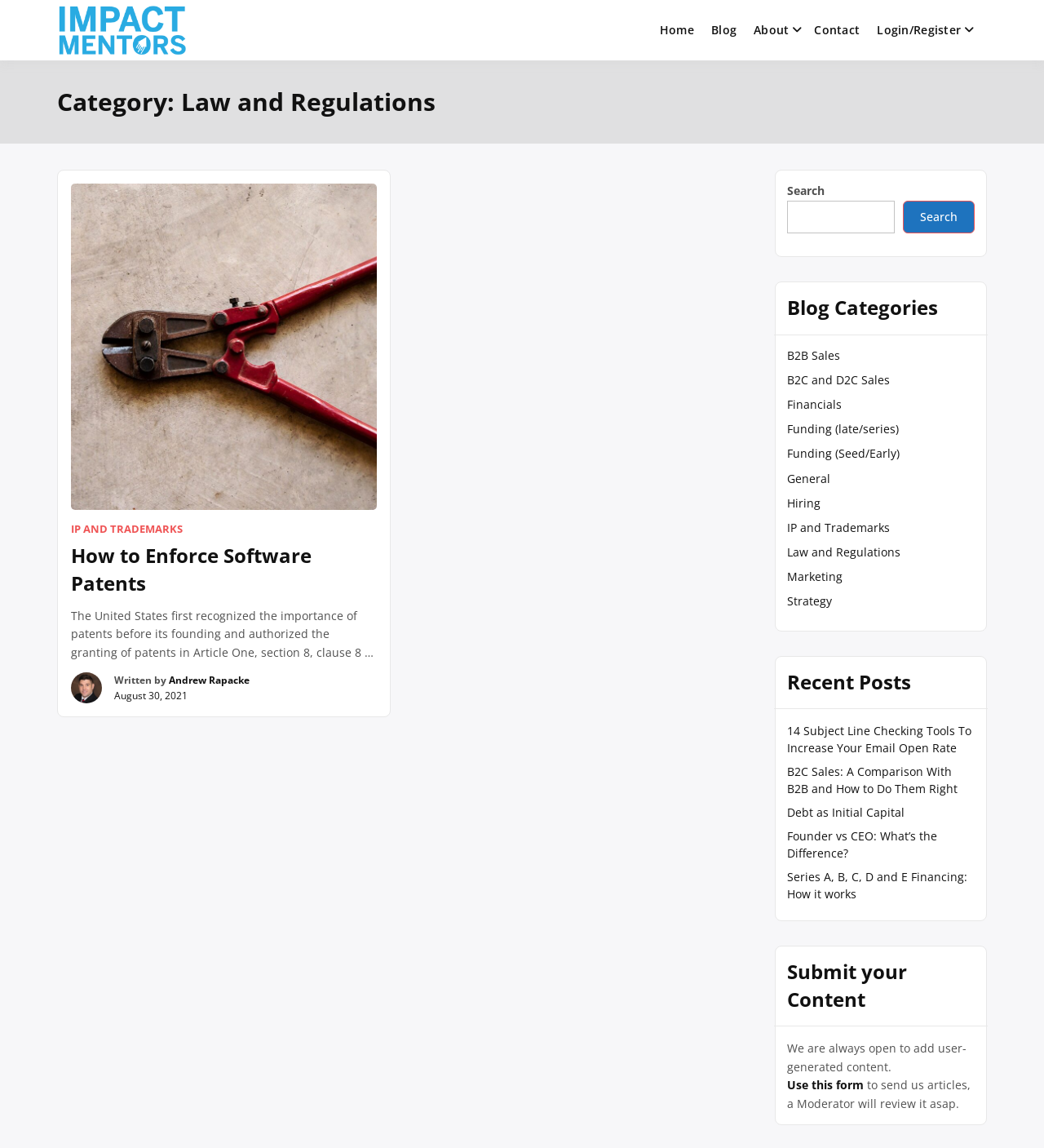Please locate the bounding box coordinates for the element that should be clicked to achieve the following instruction: "Submit your content using this form". Ensure the coordinates are given as four float numbers between 0 and 1, i.e., [left, top, right, bottom].

[0.754, 0.938, 0.827, 0.952]